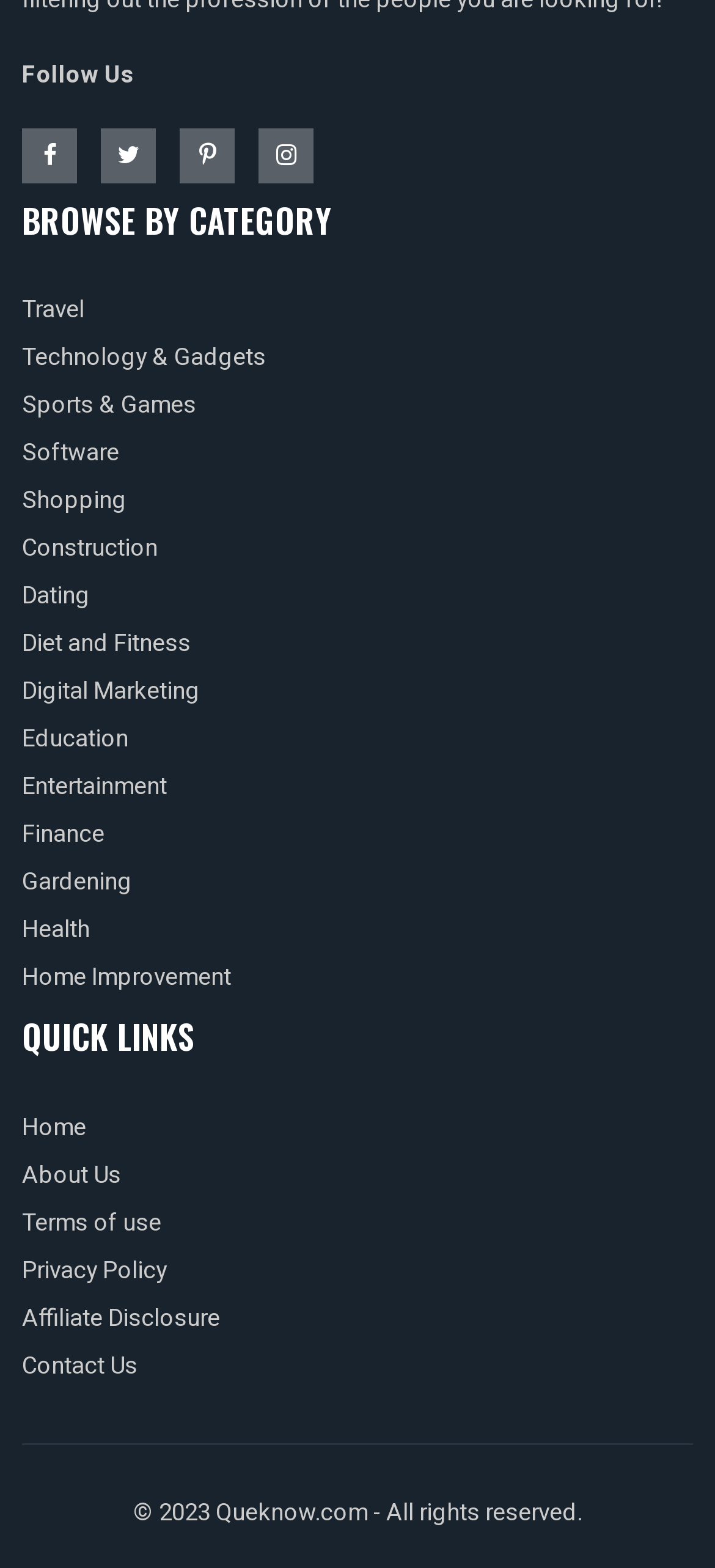Given the description Sports & Games, predict the bounding box coordinates of the UI element. Ensure the coordinates are in the format (top-left x, top-left y, bottom-right x, bottom-right y) and all values are between 0 and 1.

[0.031, 0.247, 0.274, 0.269]